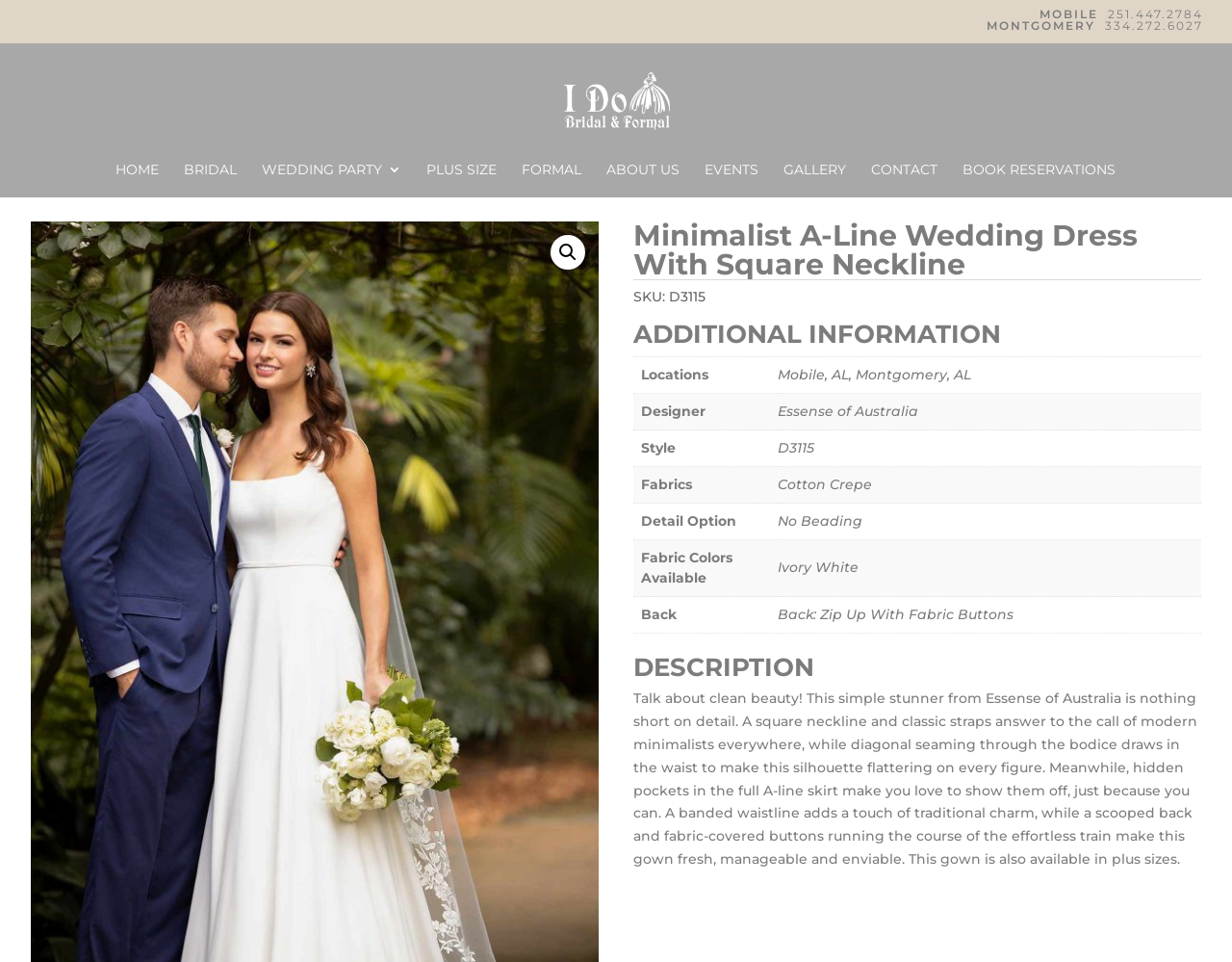Please find the bounding box for the following UI element description. Provide the coordinates in (top-left x, top-left y, bottom-right x, bottom-right y) format, with values between 0 and 1: 334.272.6027

[0.897, 0.019, 0.977, 0.034]